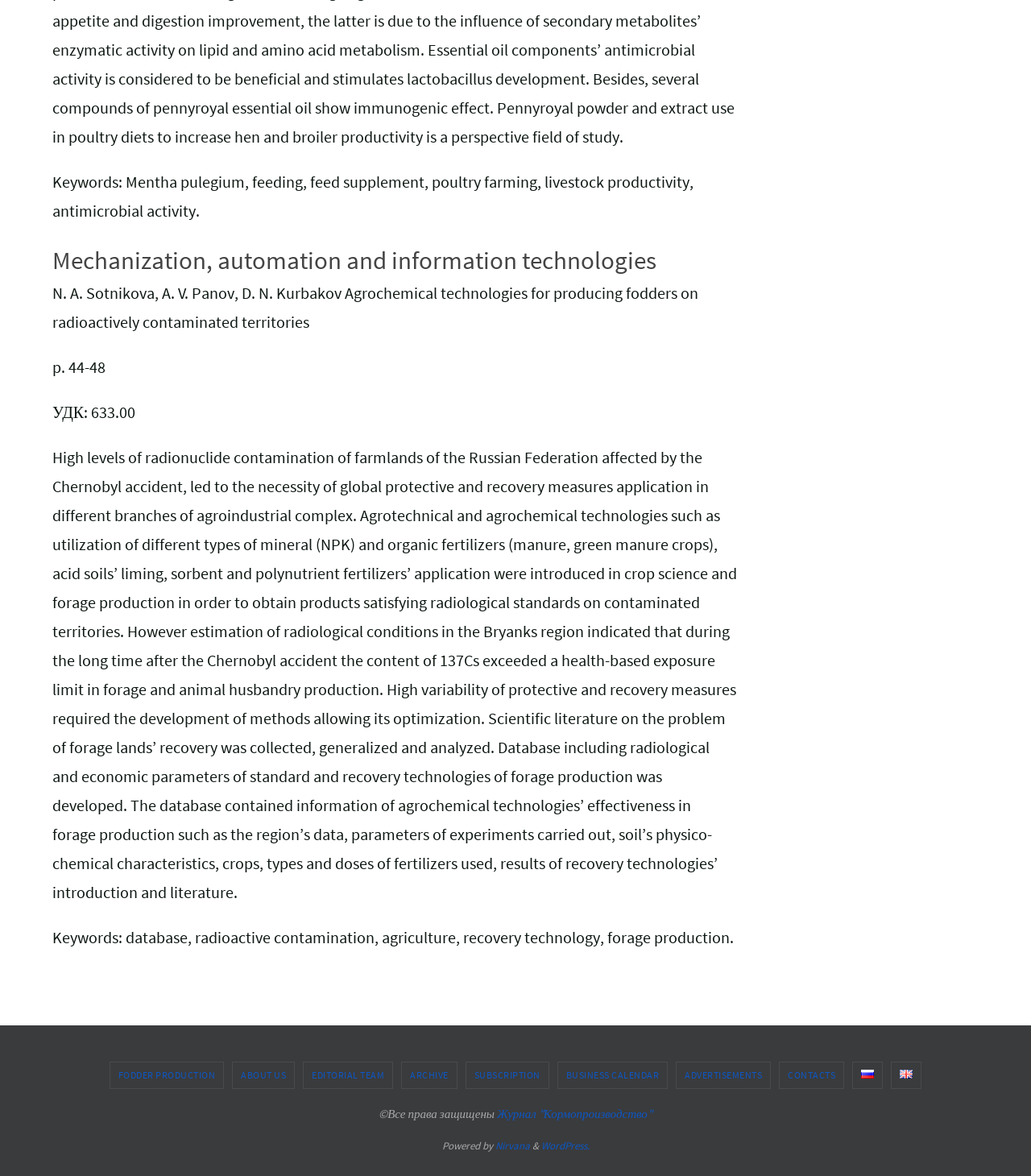Identify the bounding box coordinates of the clickable region required to complete the instruction: "Click on 'English'". The coordinates should be given as four float numbers within the range of 0 and 1, i.e., [left, top, right, bottom].

[0.865, 0.903, 0.893, 0.925]